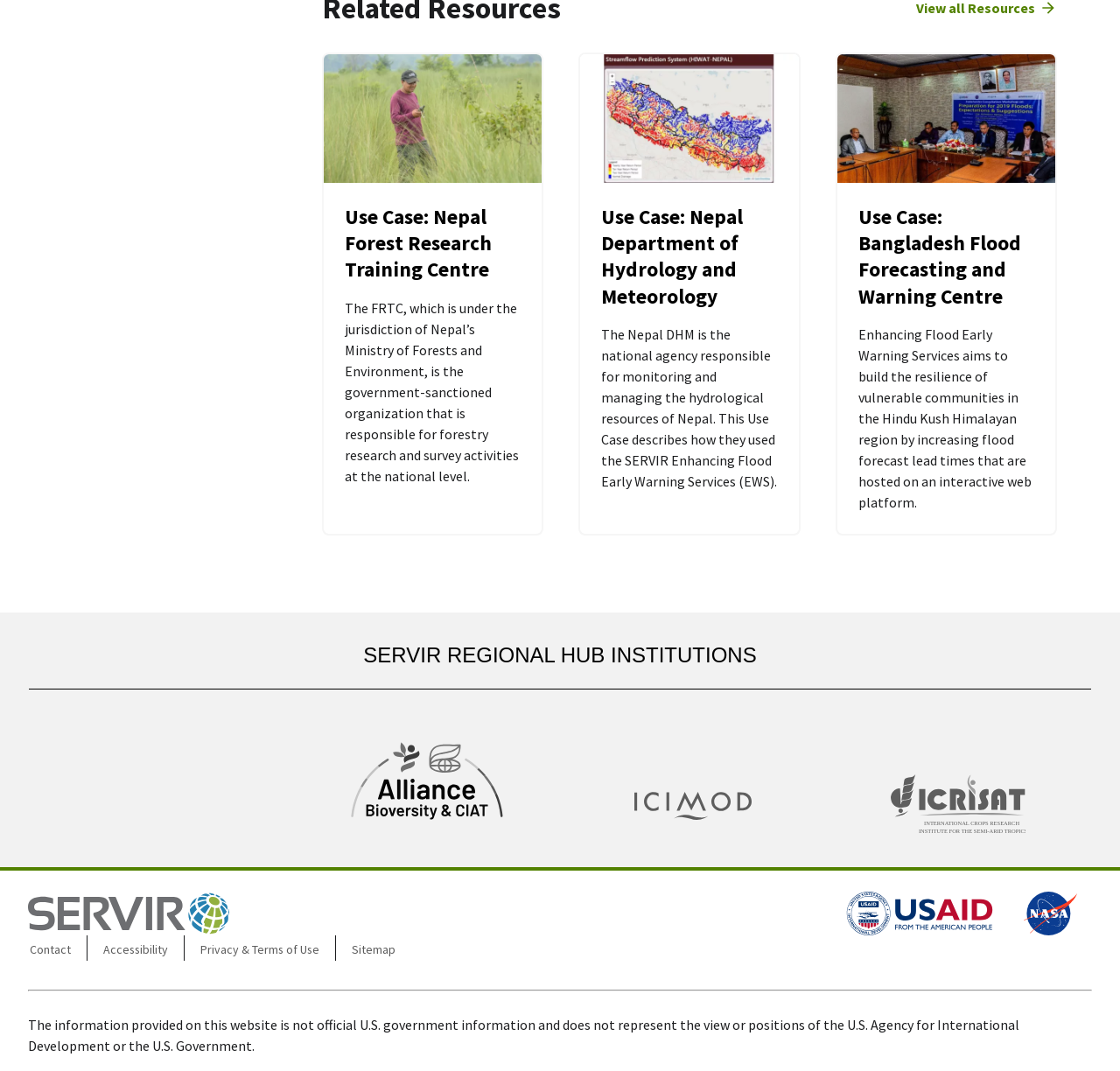Can you specify the bounding box coordinates for the region that should be clicked to fulfill this instruction: "Go to the Asian Disaster Preparedness Center website".

[0.032, 0.727, 0.257, 0.765]